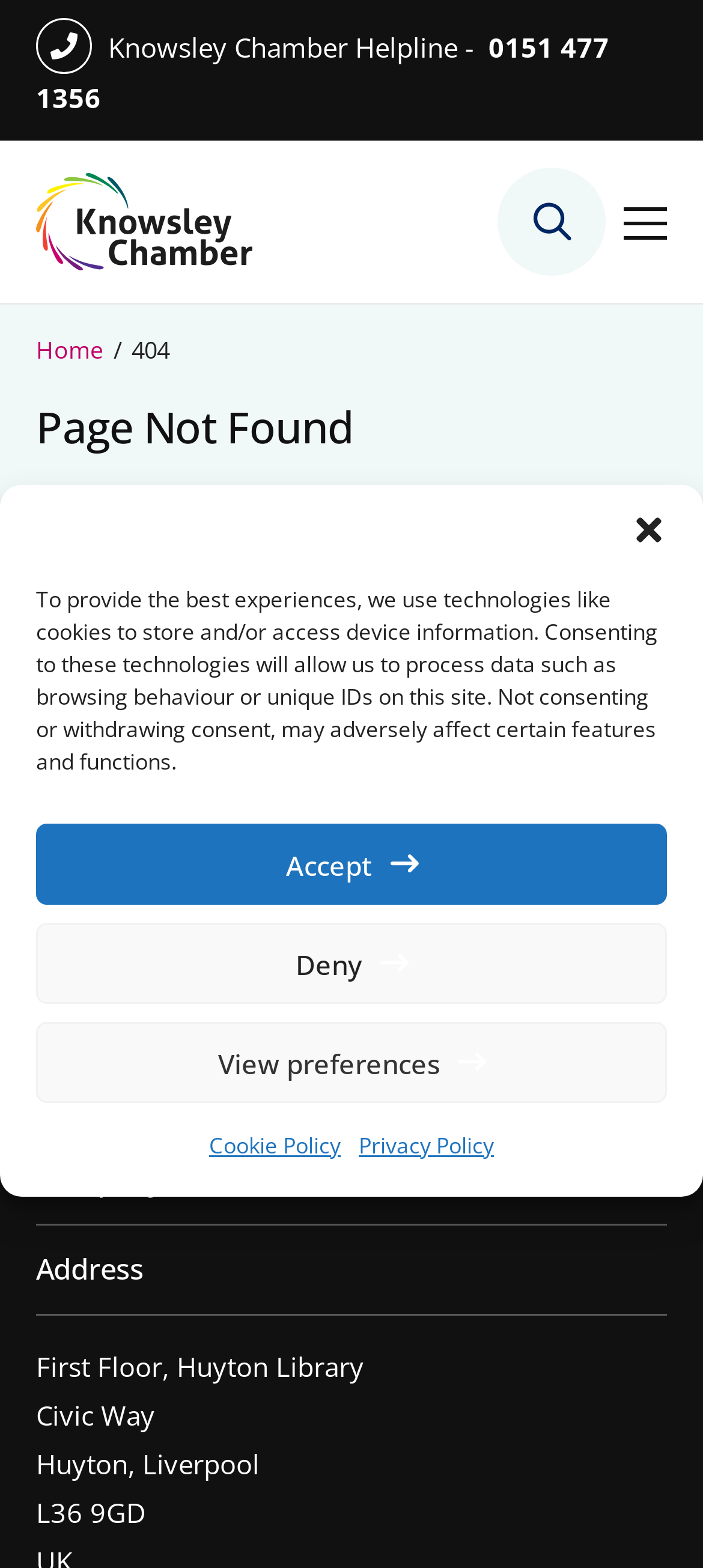Identify the bounding box coordinates of the clickable section necessary to follow the following instruction: "Explore NFL Playoff Guide: How to watch the games, bracket format and betting favorites". The coordinates should be presented as four float numbers from 0 to 1, i.e., [left, top, right, bottom].

None